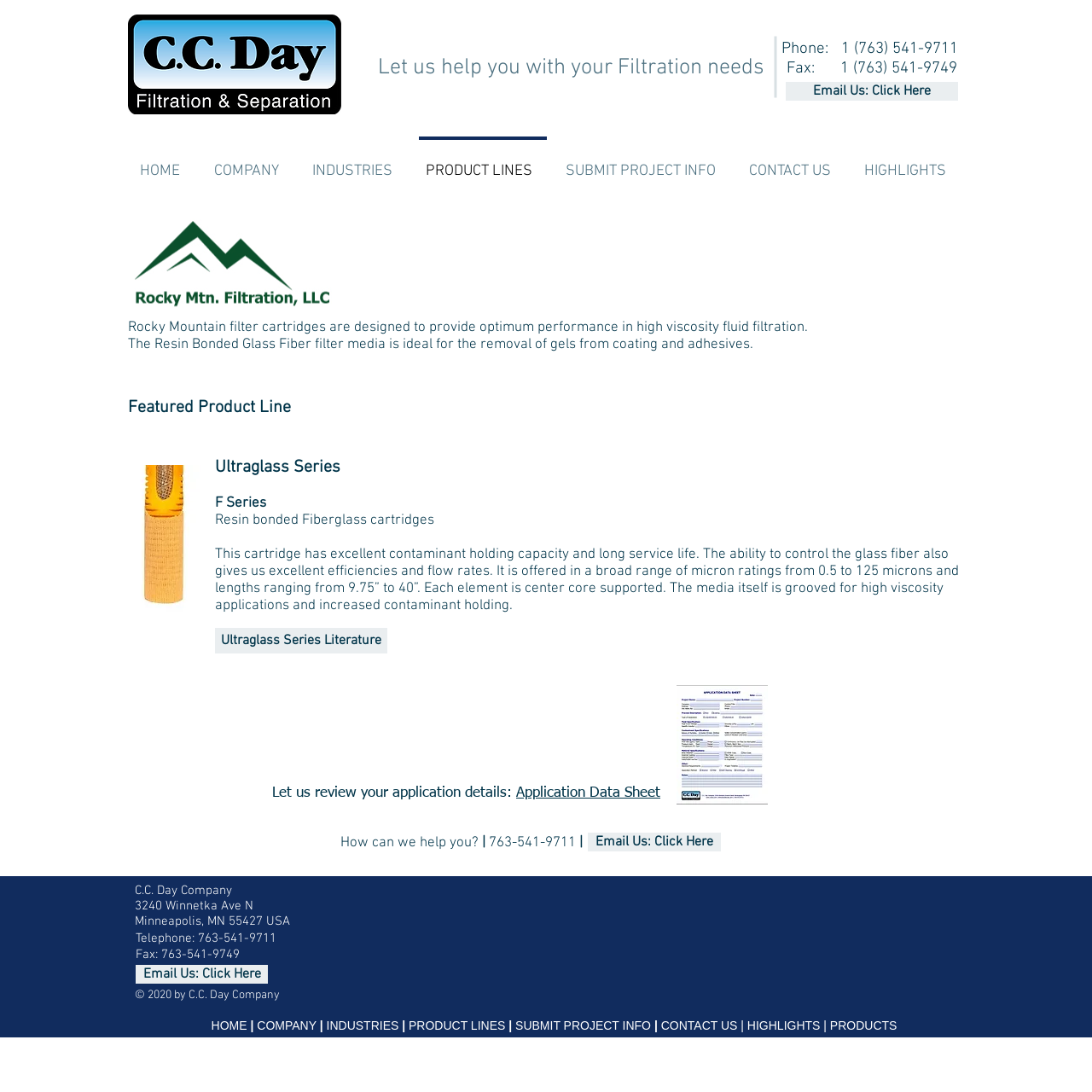Please answer the following question using a single word or phrase: 
What is the featured product line?

Ultraglass Series